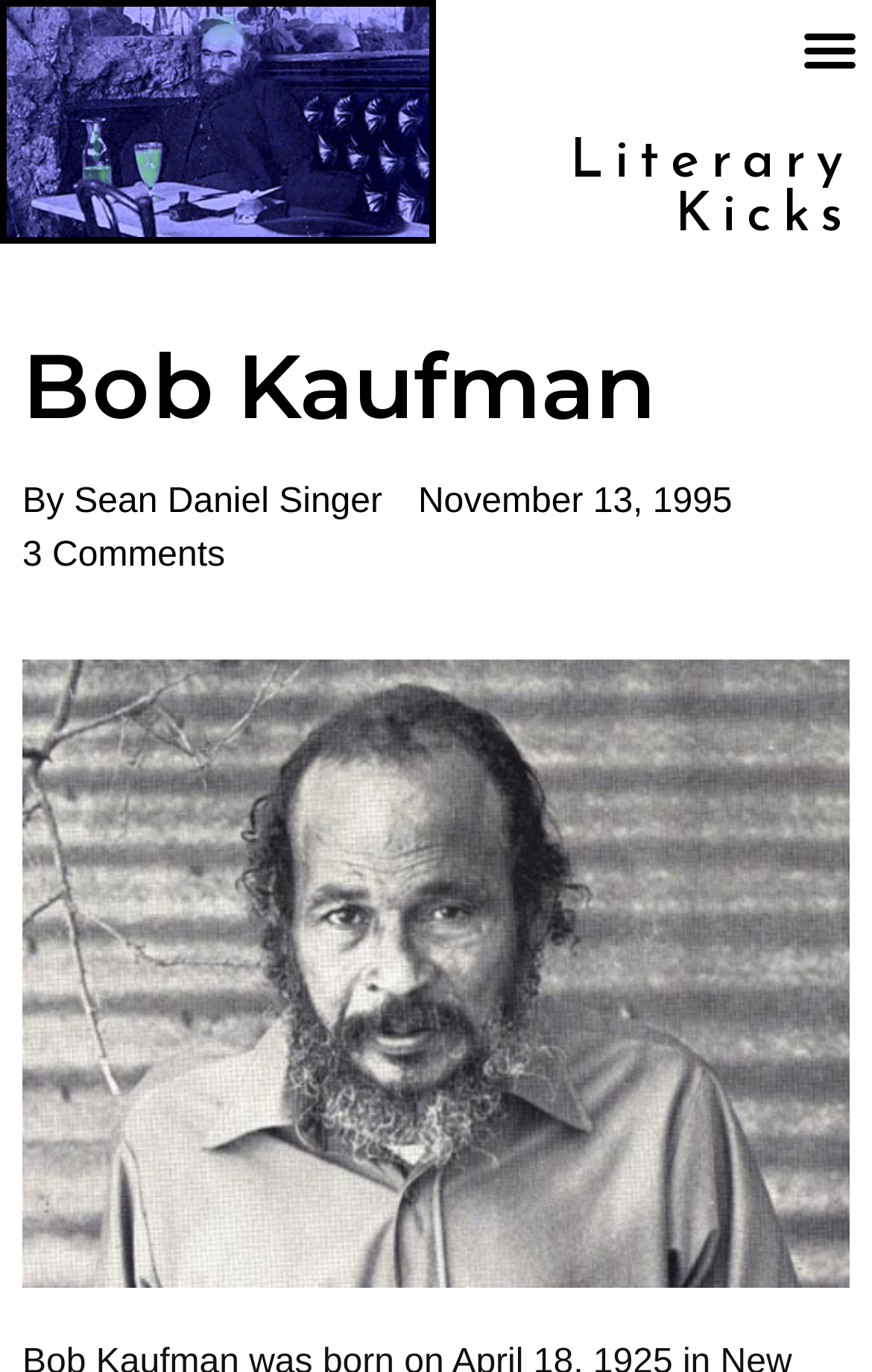What is the name of the poet?
Could you answer the question with a detailed and thorough explanation?

The webpage has a heading 'Bob Kaufman' which suggests that the webpage is about a poet named Bob Kaufman.